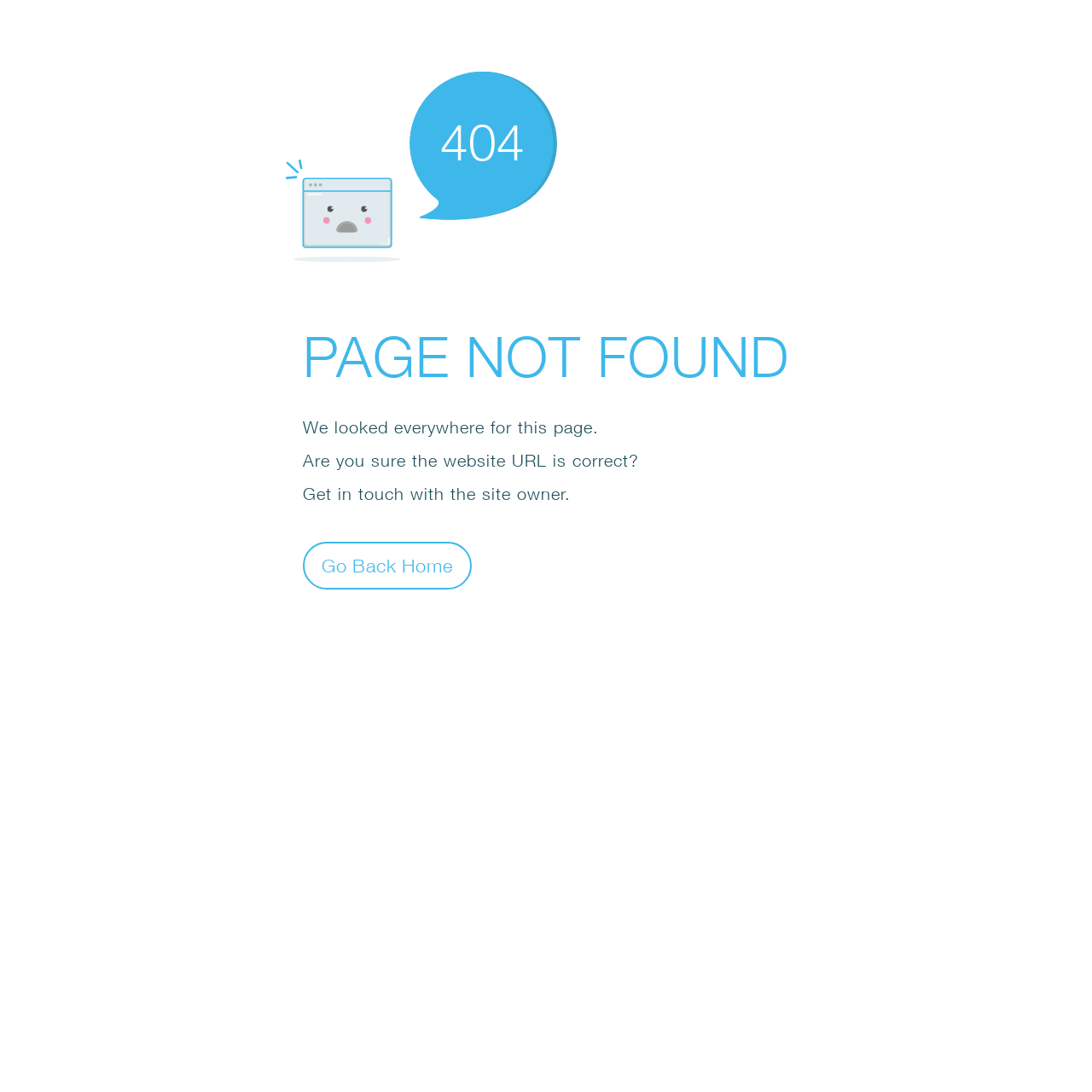What is the error code displayed?
Using the picture, provide a one-word or short phrase answer.

404